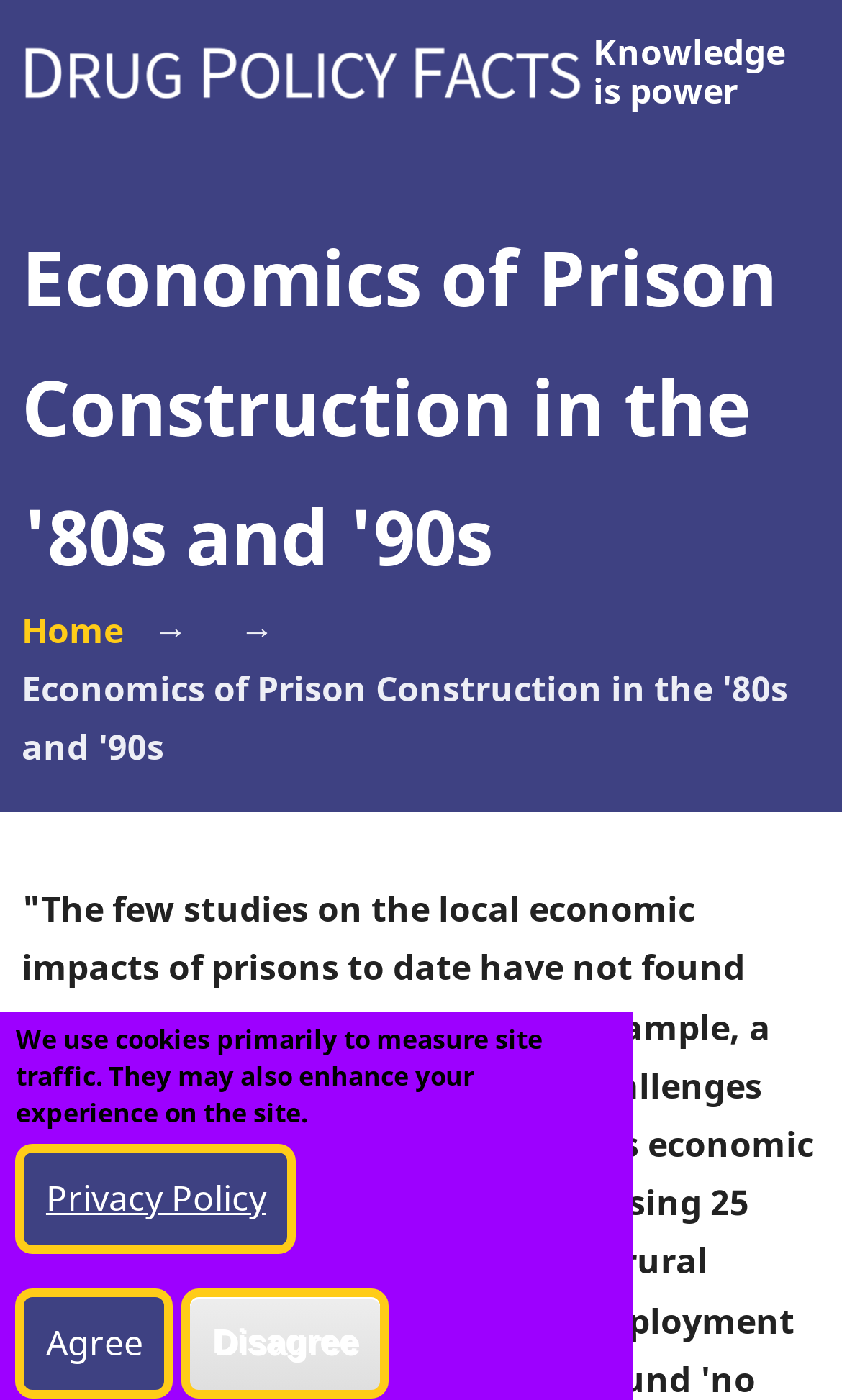Analyze the image and give a detailed response to the question:
What is the purpose of the cookies on this website?

I found a heading element with the text 'We use cookies primarily to measure site traffic. They may also enhance your experience on the site.' which indicates the purpose of the cookies on this website.